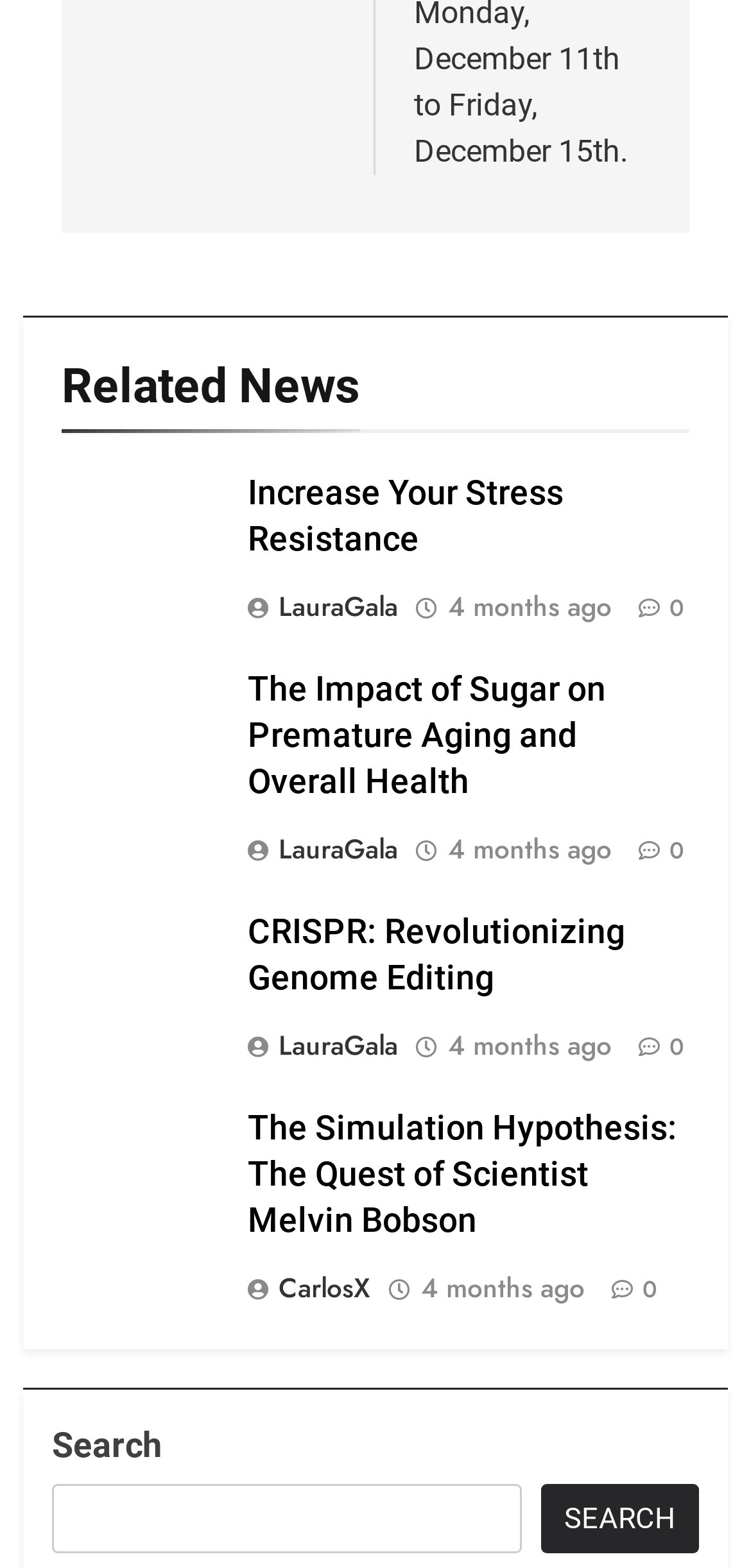Kindly determine the bounding box coordinates for the clickable area to achieve the given instruction: "Search for something".

[0.069, 0.946, 0.695, 0.99]